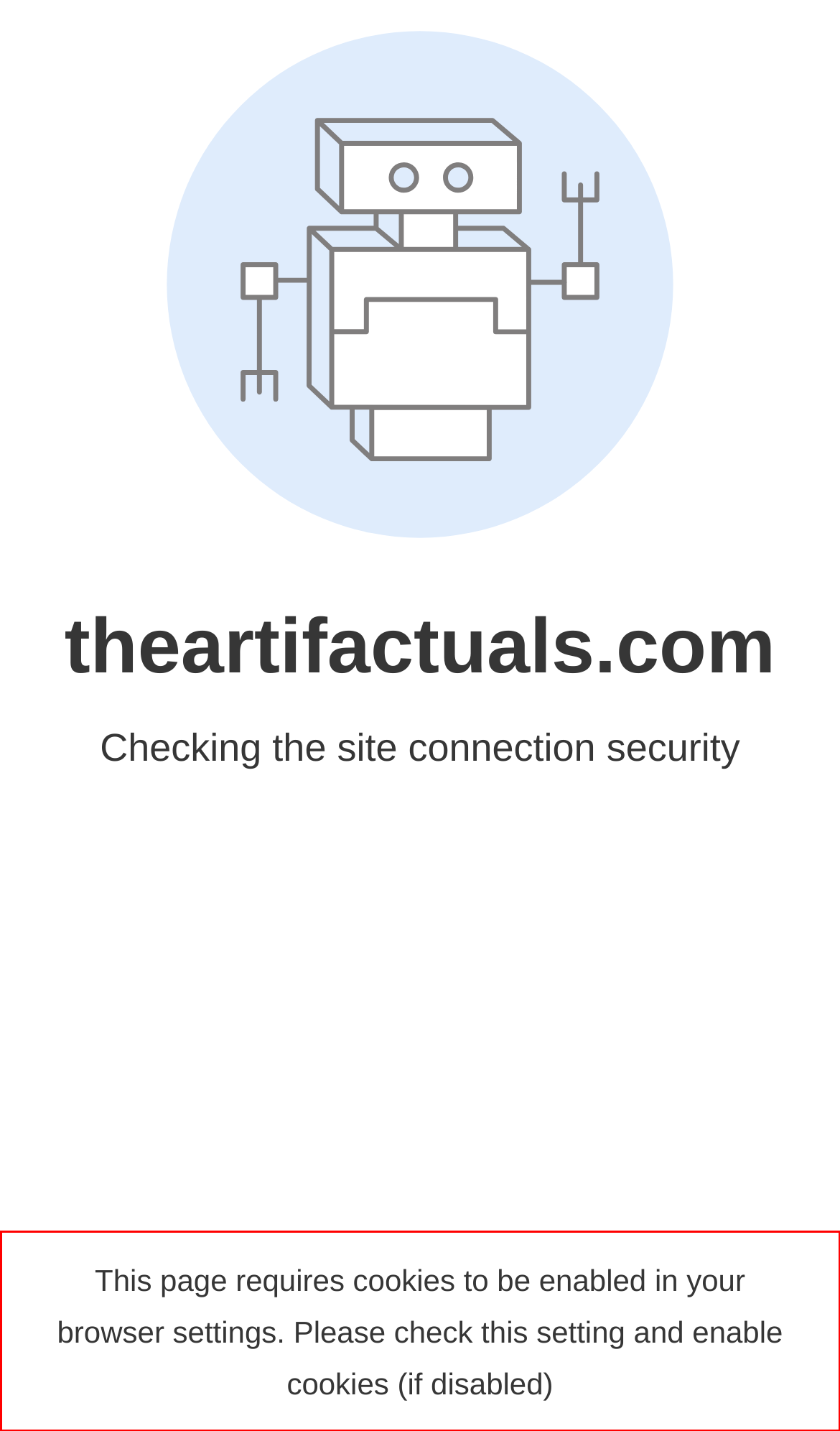Given a webpage screenshot, locate the red bounding box and extract the text content found inside it.

This page requires cookies to be enabled in your browser settings. Please check this setting and enable cookies (if disabled)